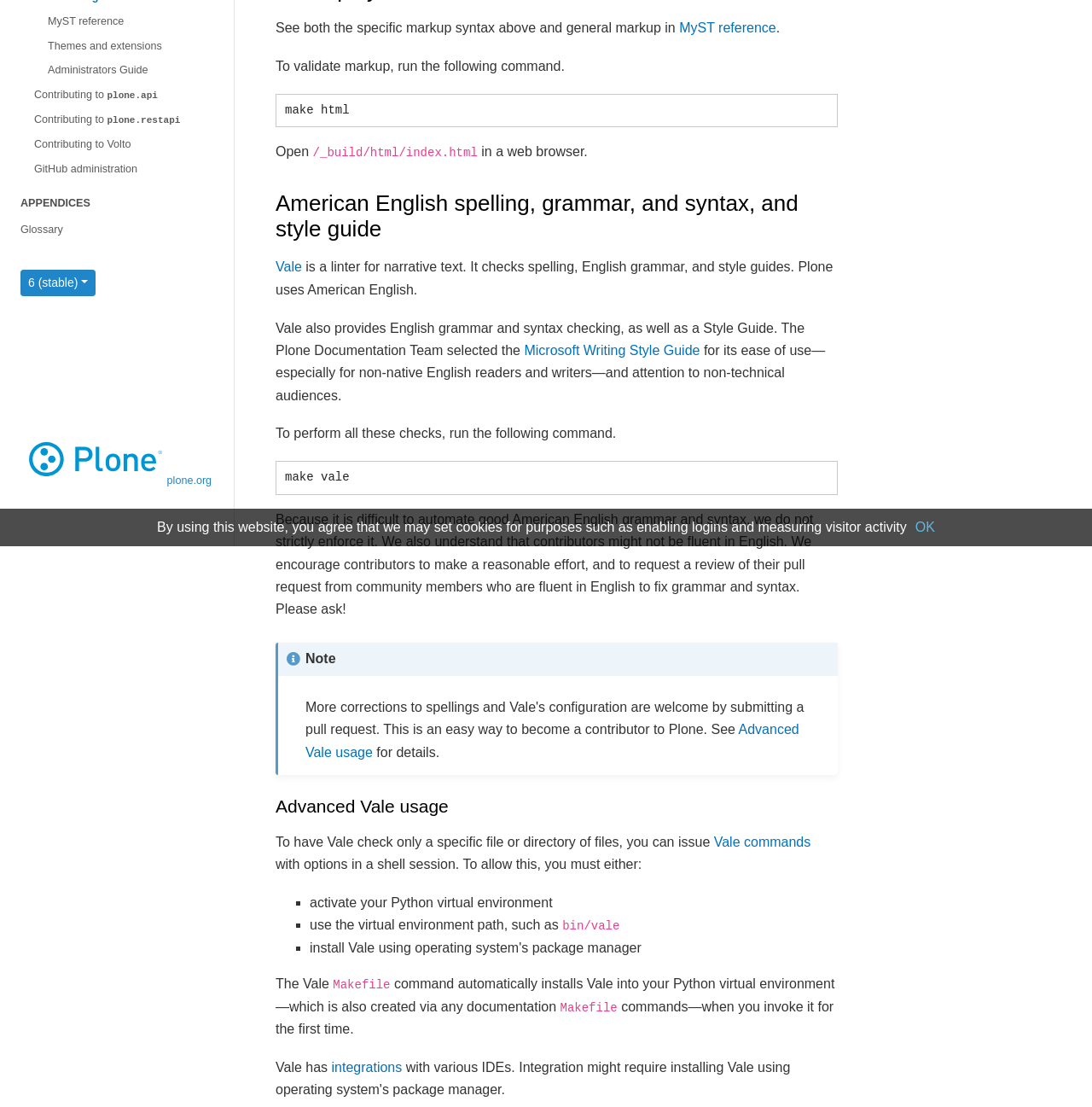Please specify the bounding box coordinates in the format (top-left x, top-left y, bottom-right x, bottom-right y), with values ranging from 0 to 1. Identify the bounding box for the UI component described as follows: 6 (stable)

[0.019, 0.244, 0.087, 0.267]